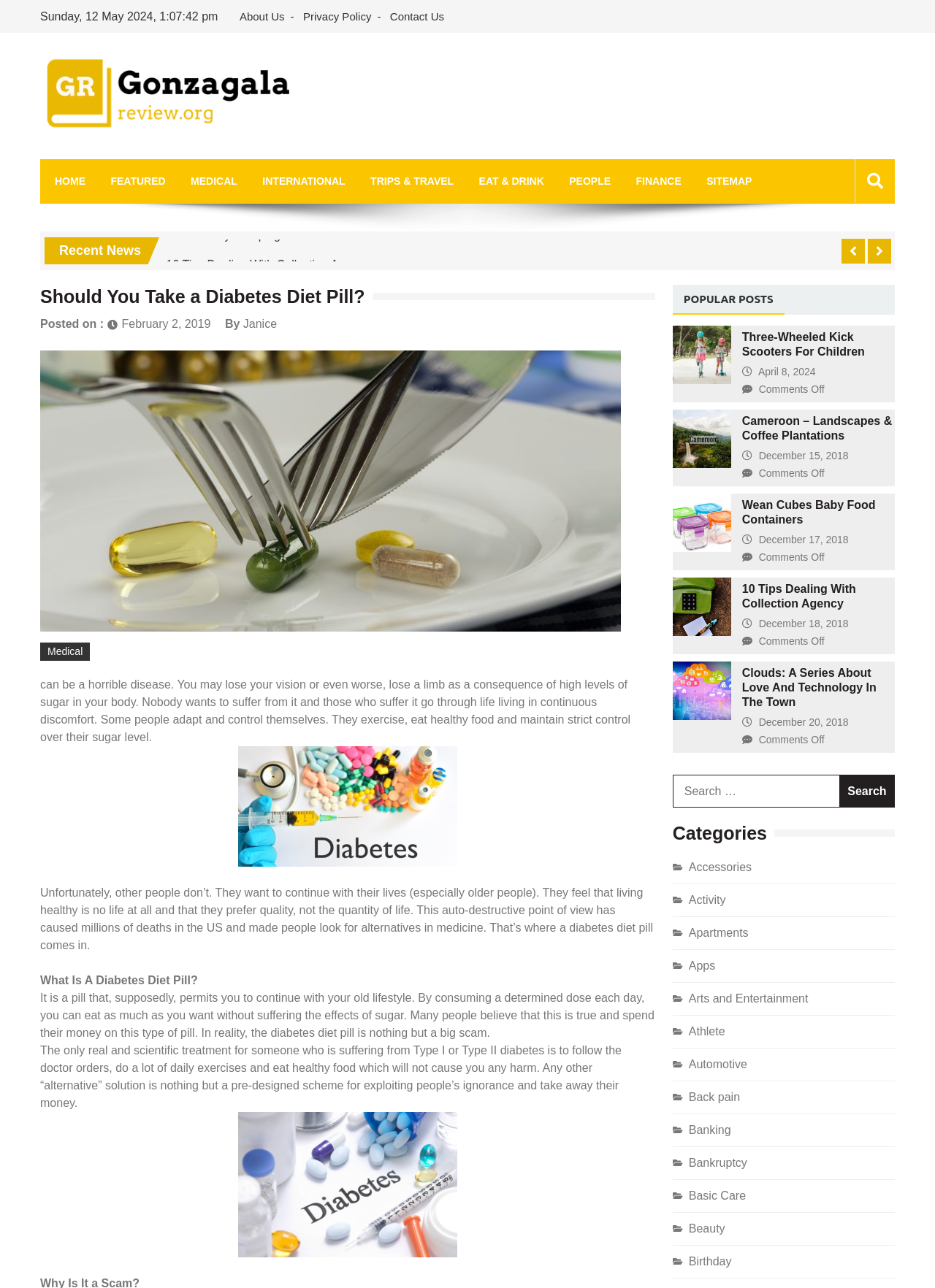Give a concise answer using one word or a phrase to the following question:
What is the author of the article?

Janice